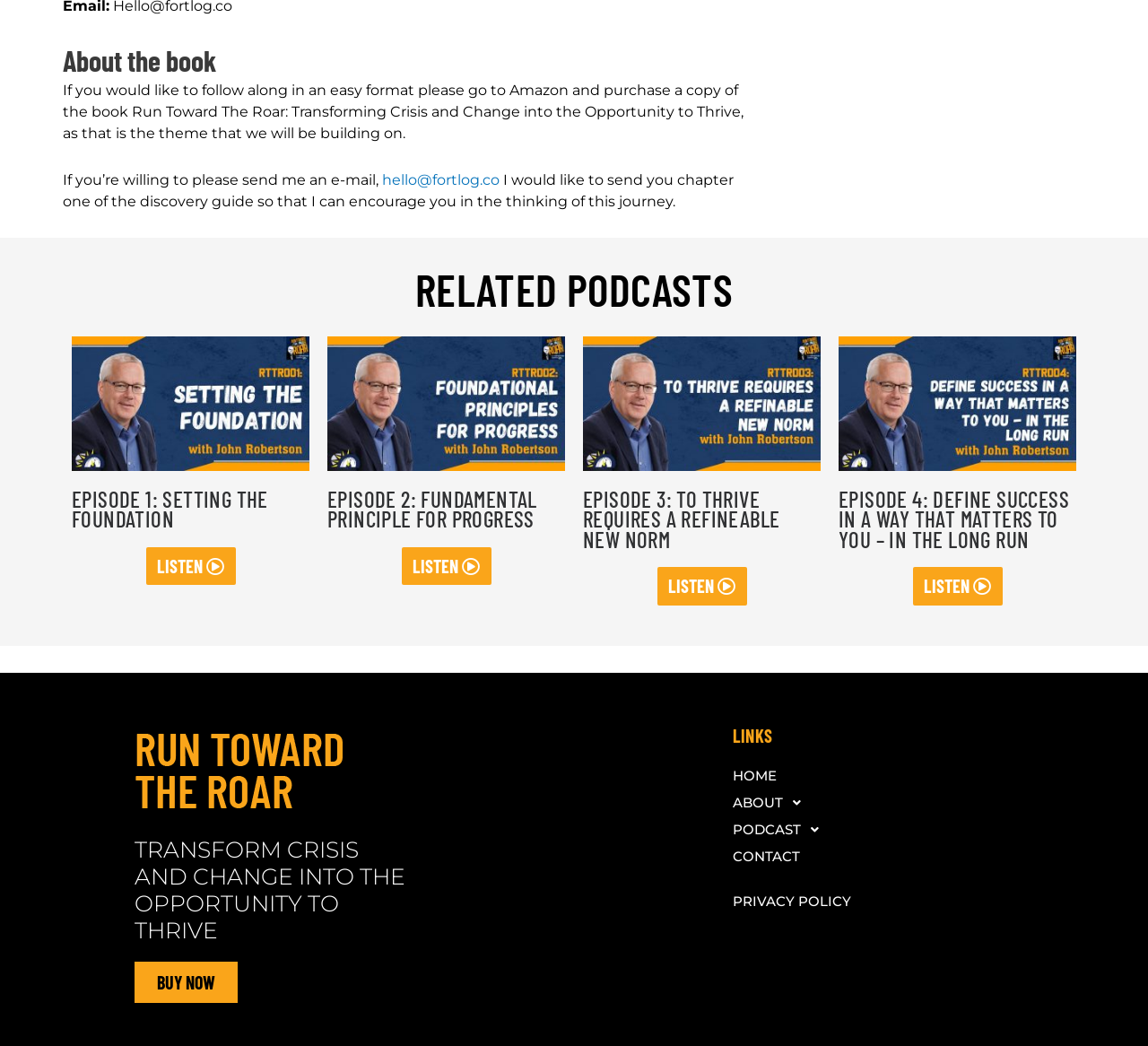Where can I buy the book?
Please respond to the question with a detailed and informative answer.

The link to buy the book is not directly provided, but the StaticText element with ID 259 mentions going to Amazon to purchase a copy of the book.